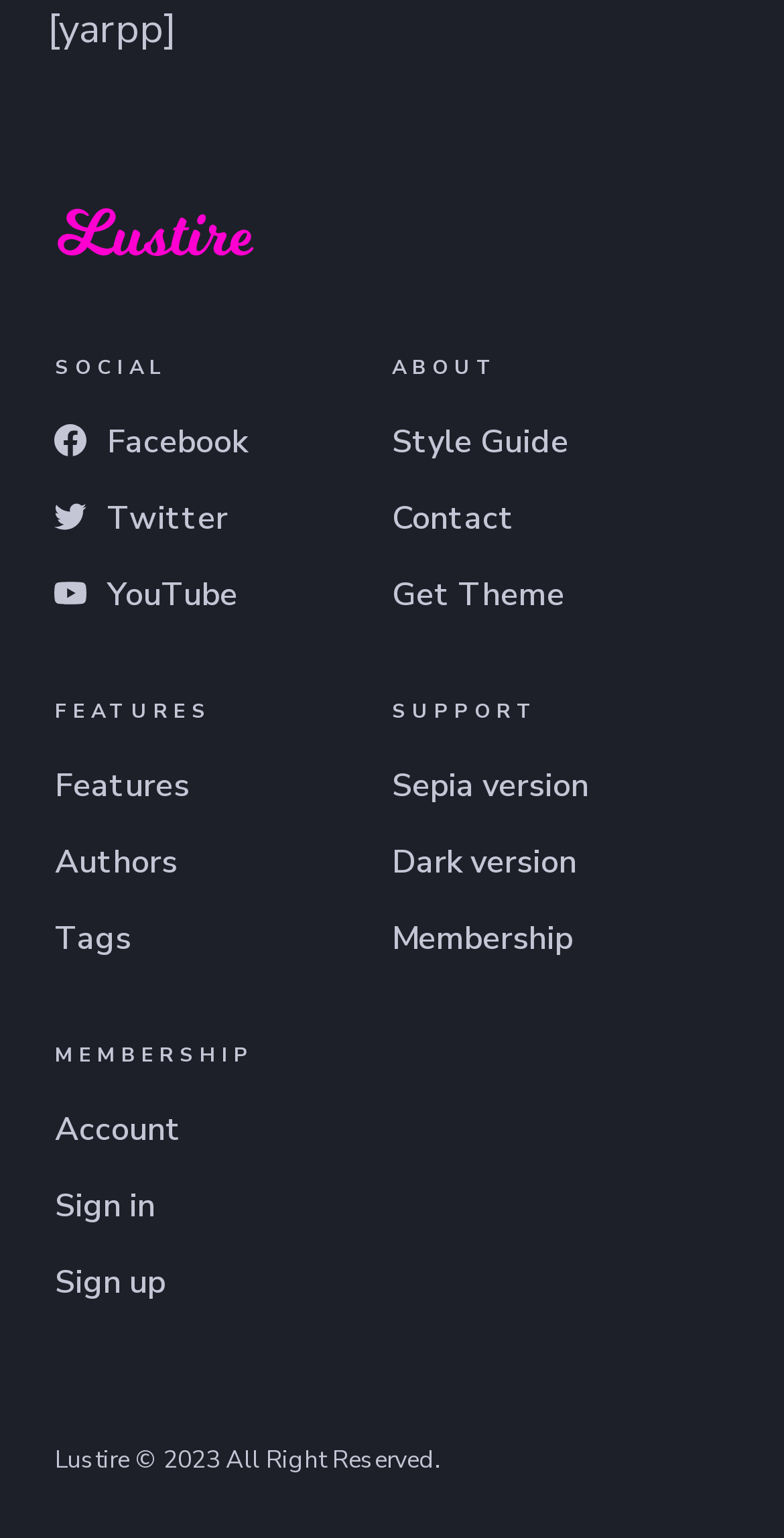Determine the bounding box coordinates of the clickable element necessary to fulfill the instruction: "visit Lustire". Provide the coordinates as four float numbers within the 0 to 1 range, i.e., [left, top, right, bottom].

[0.07, 0.126, 0.326, 0.178]